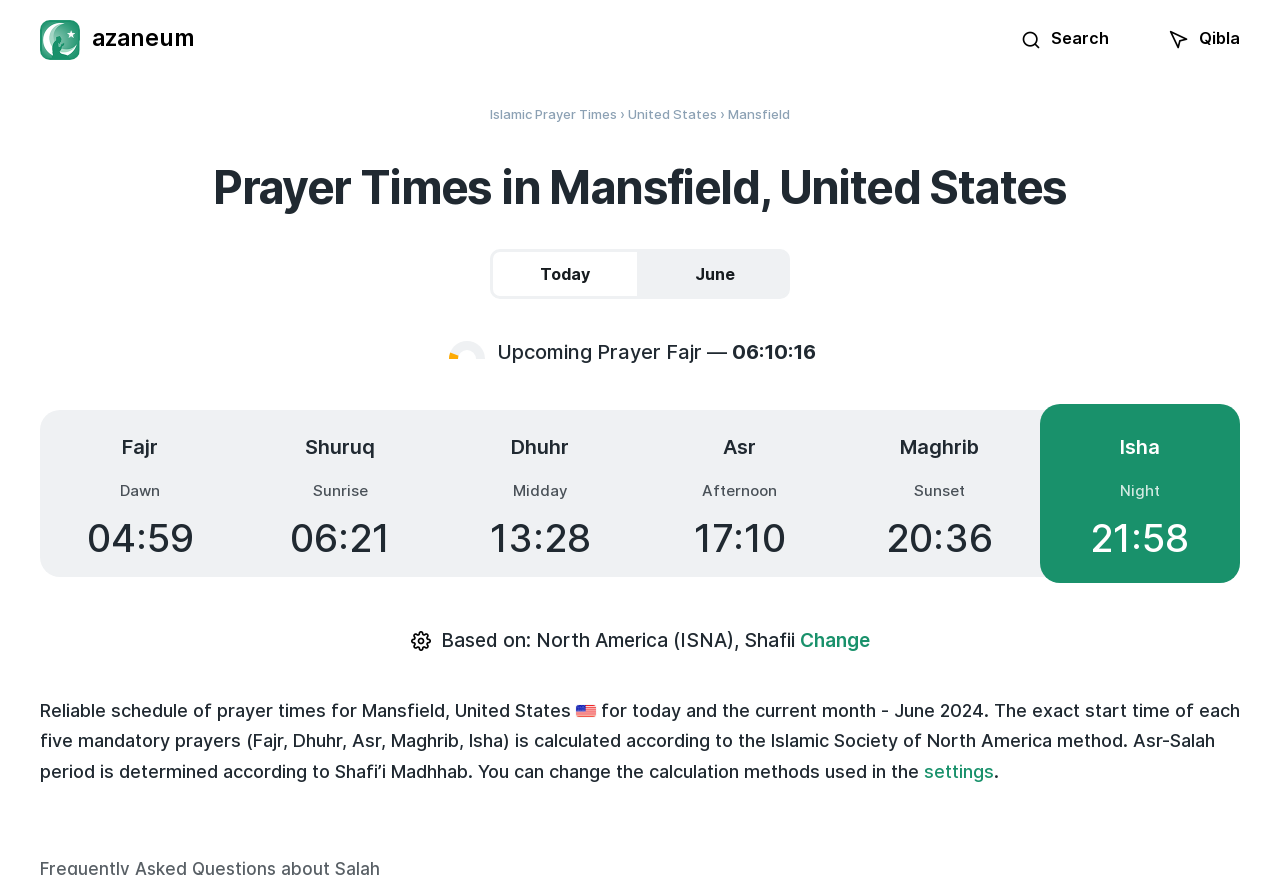Show the bounding box coordinates for the element that needs to be clicked to execute the following instruction: "View the album comments". Provide the coordinates in the form of four float numbers between 0 and 1, i.e., [left, top, right, bottom].

None